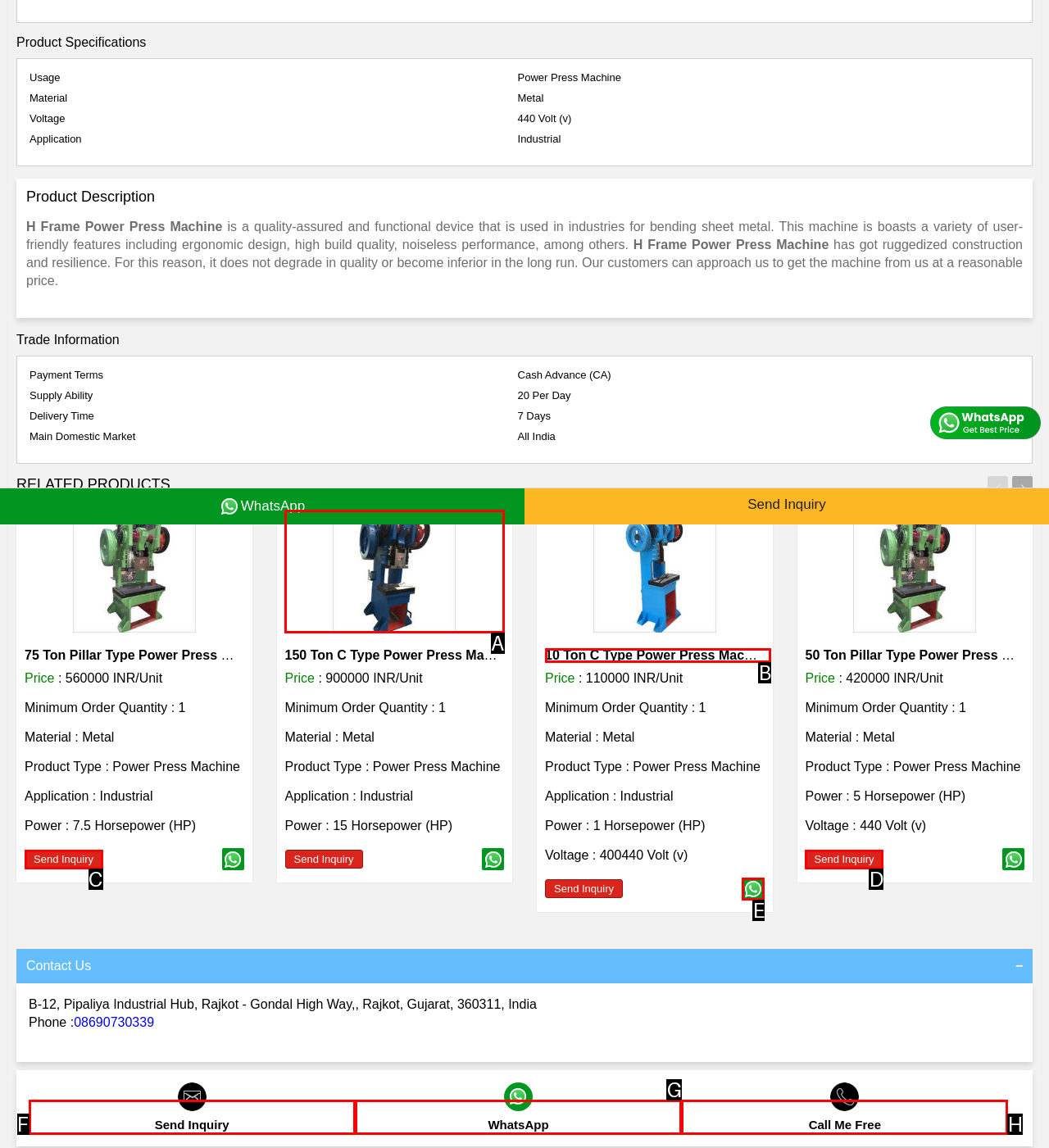Based on the description parent_node: Send Inquiry, identify the most suitable HTML element from the options. Provide your answer as the corresponding letter.

E